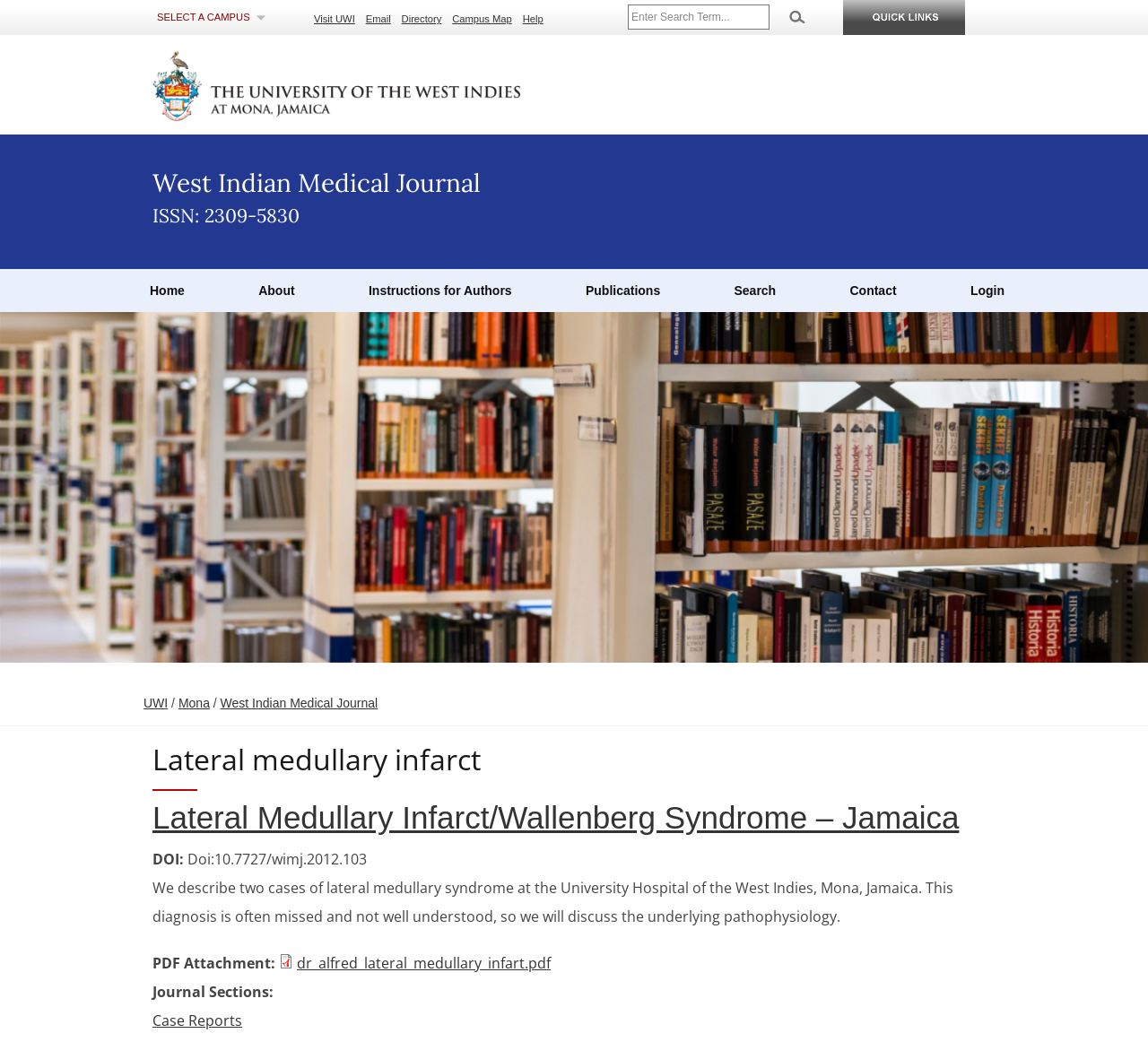What is the topic of the article?
From the details in the image, provide a complete and detailed answer to the question.

I found the answer by looking at the heading element 'Lateral medullary infarct' which is the main topic of the article. Additionally, the link 'Lateral Medullary Infarct/Wallenberg Syndrome – Jamaica' also supports this answer.